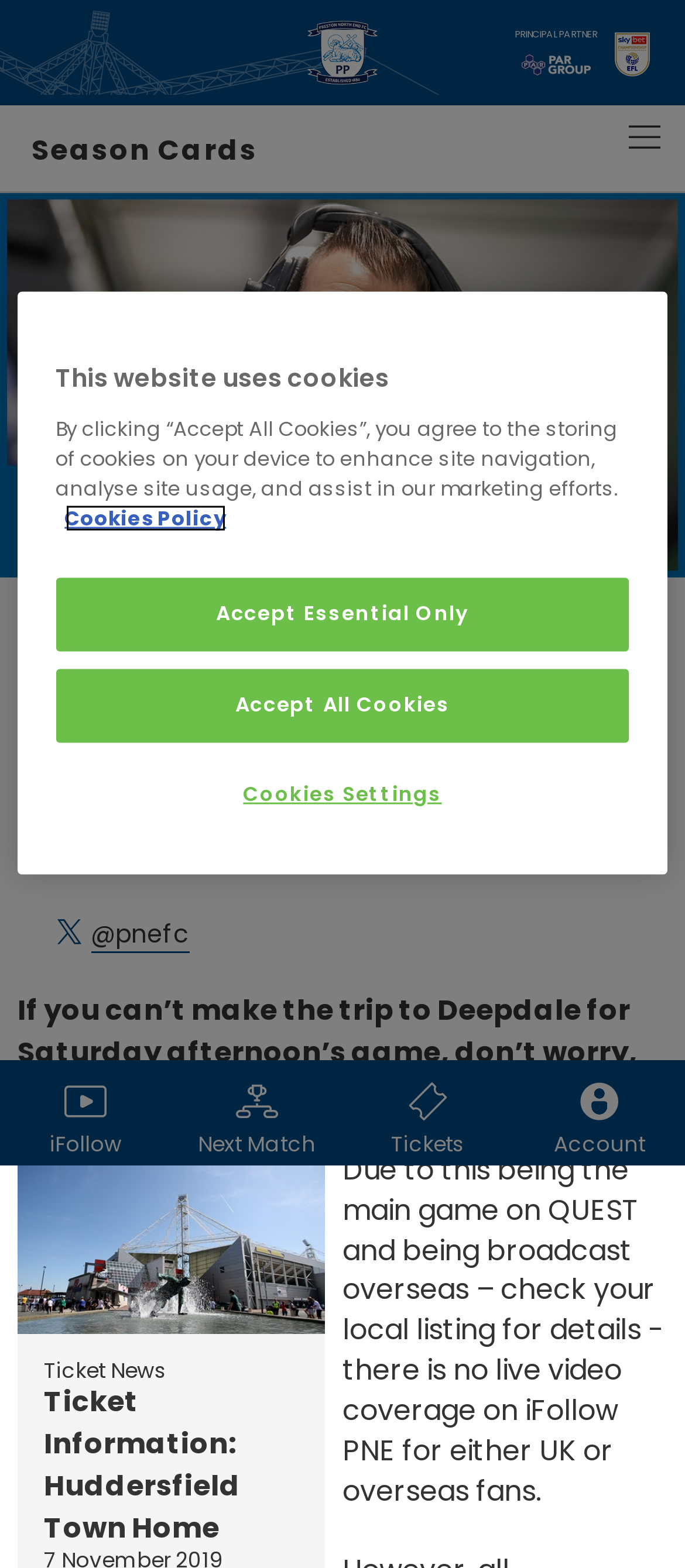What is the date of the game?
Please give a detailed and elaborate answer to the question based on the image.

I obtained this answer by looking at the static text '7 November 2019' which is likely to be the date of the game.